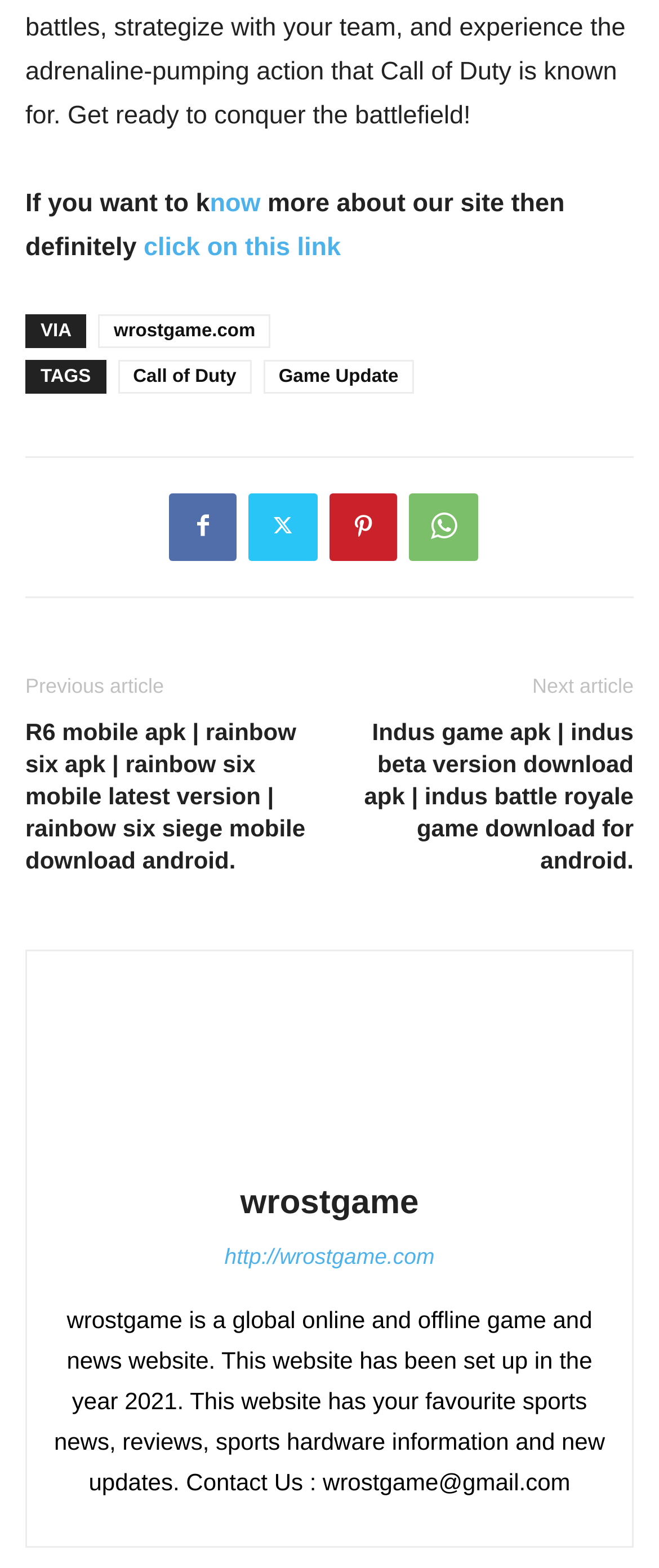Identify the bounding box coordinates of the clickable region to carry out the given instruction: "visit the website wrostgame.com".

[0.15, 0.2, 0.41, 0.222]